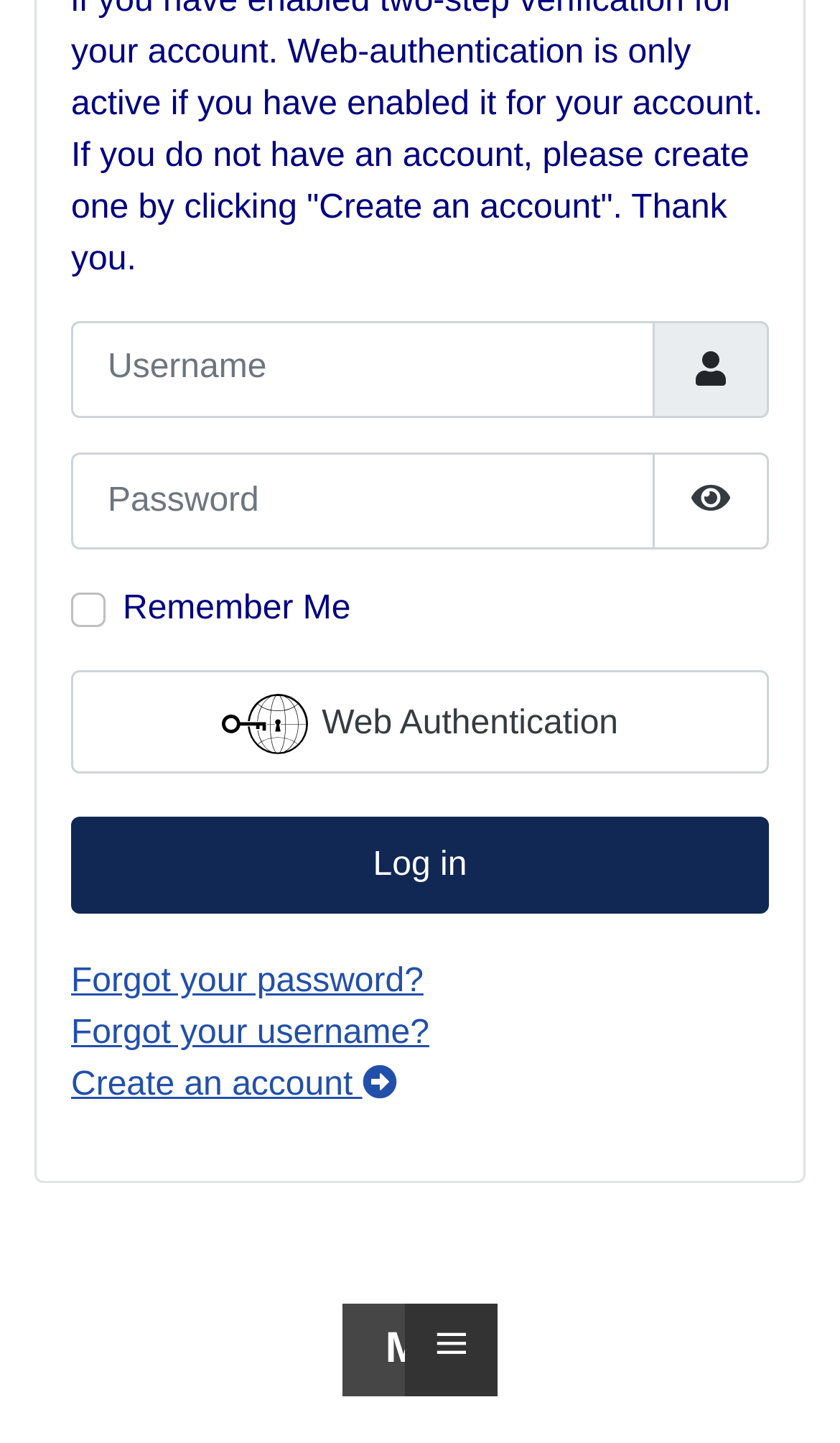Answer this question in one word or a short phrase: What is the purpose of the '≡' icon?

Open menu